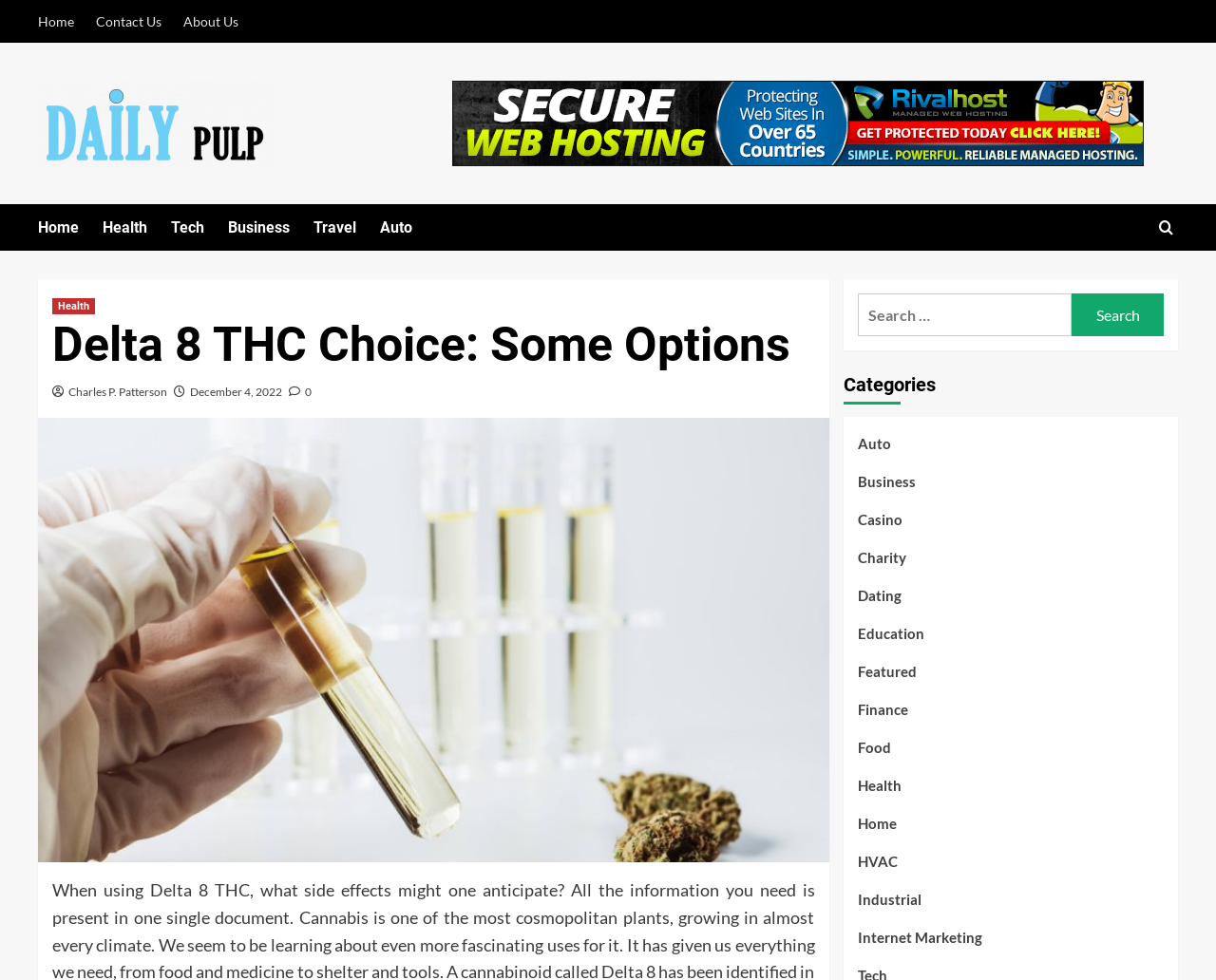Determine the bounding box coordinates of the region to click in order to accomplish the following instruction: "read the article by Charles P. Patterson". Provide the coordinates as four float numbers between 0 and 1, specifically [left, top, right, bottom].

[0.056, 0.392, 0.138, 0.407]